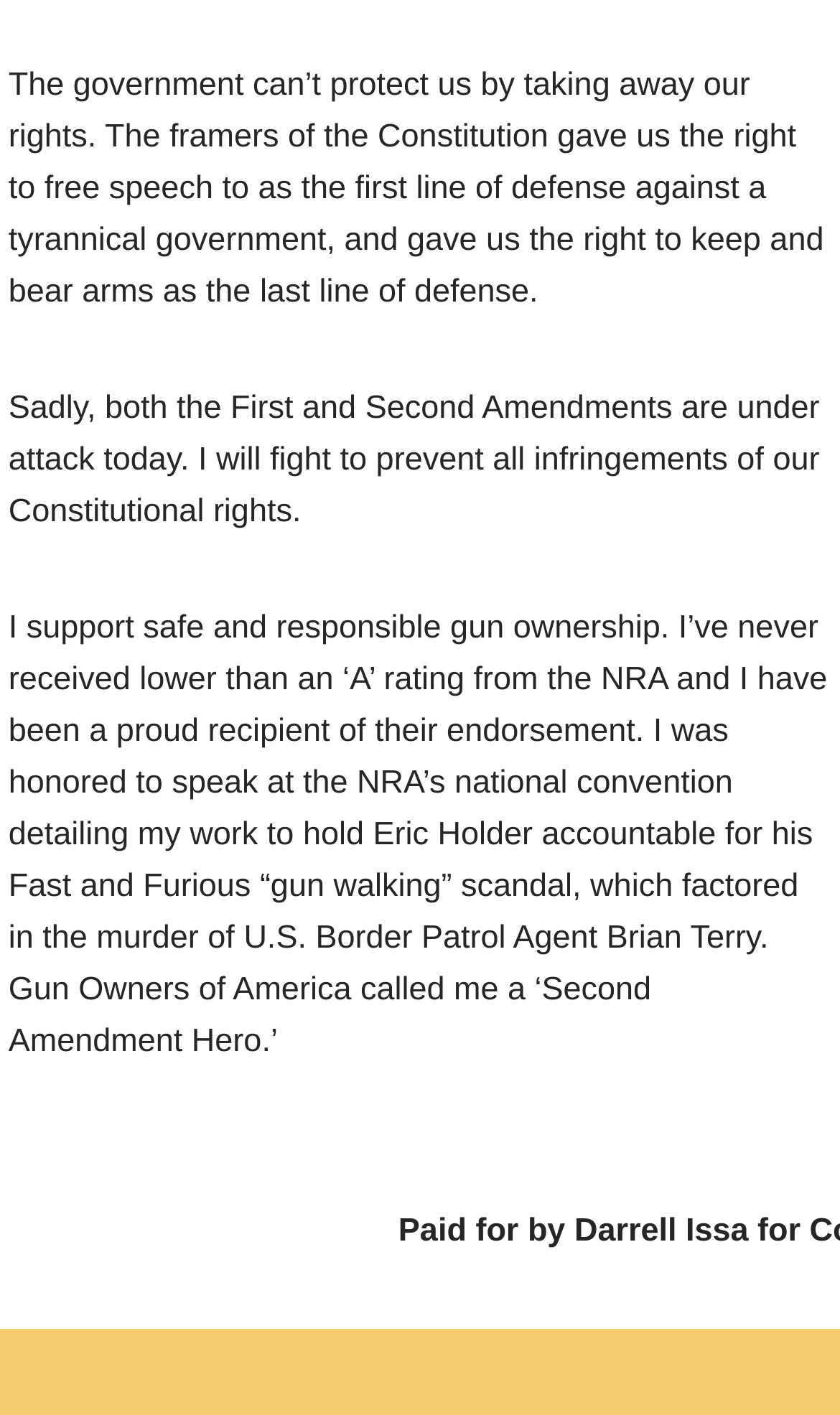Determine the bounding box coordinates in the format (top-left x, top-left y, bottom-right x, bottom-right y). Ensure all values are floating point numbers between 0 and 1. Identify the bounding box of the UI element described by: Neve

[0.038, 0.956, 0.128, 0.982]